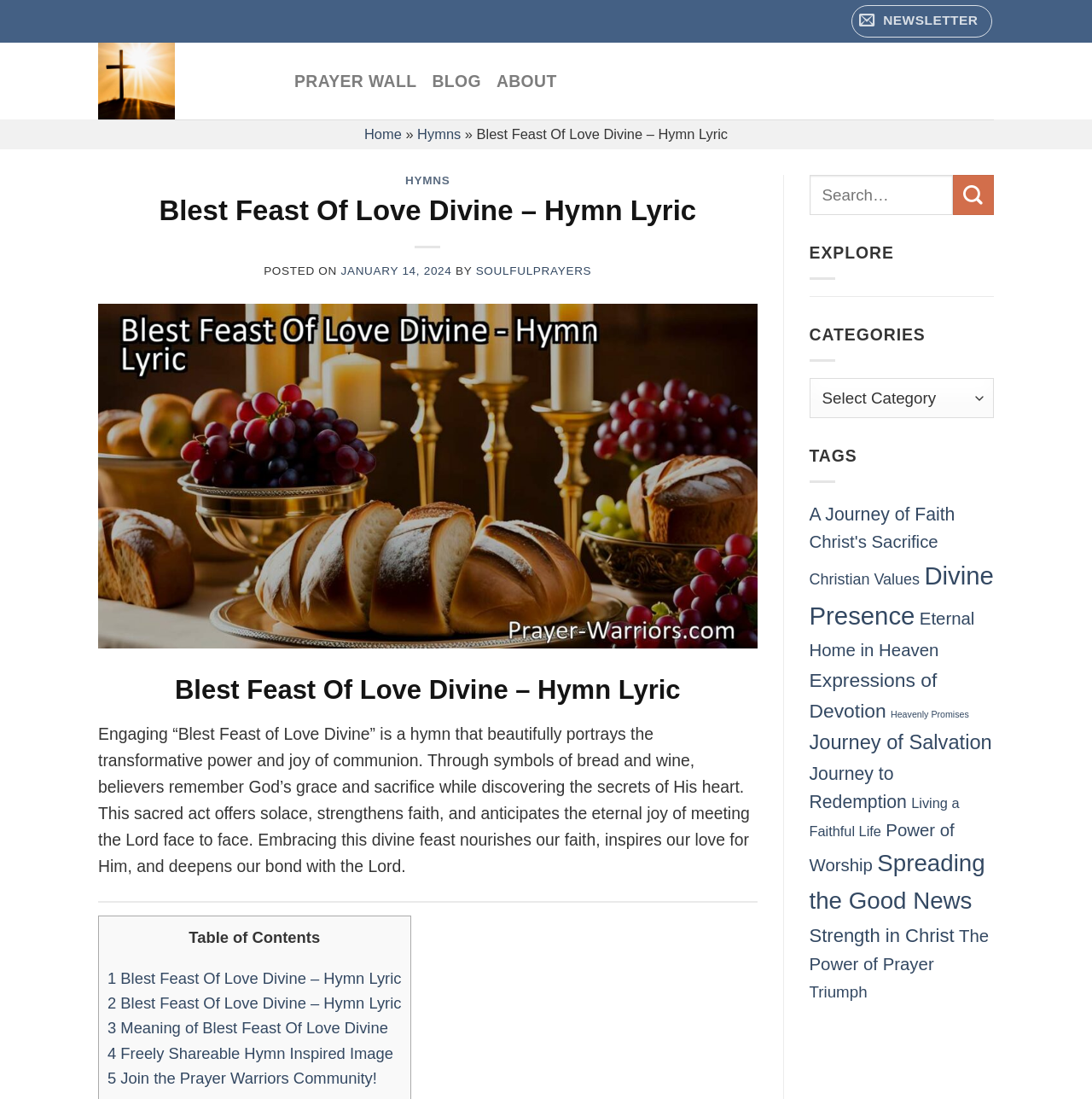Can you specify the bounding box coordinates of the area that needs to be clicked to fulfill the following instruction: "Click the 'Share' button"?

None